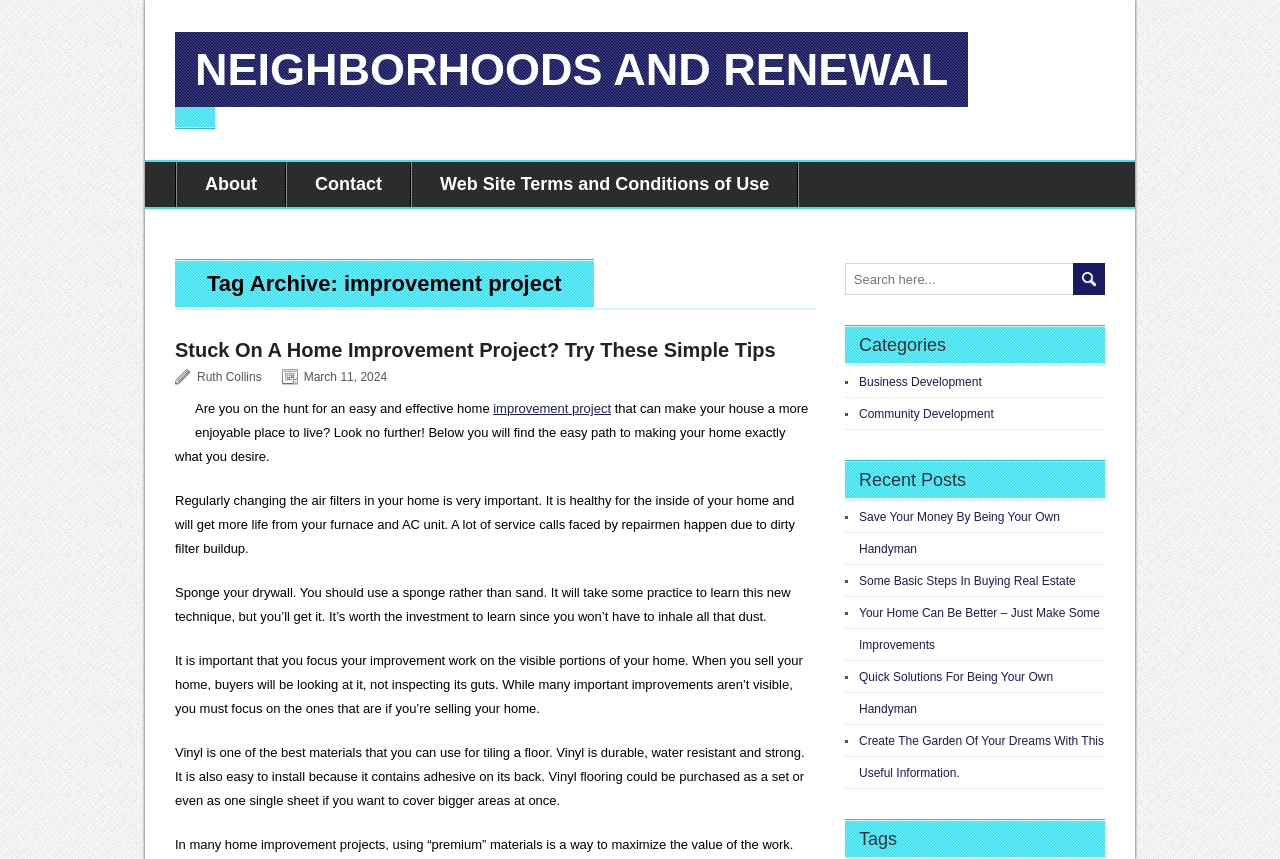What is the purpose of the 'Categories' section?
Use the information from the image to give a detailed answer to the question.

The 'Categories' section allows users to browse articles by category, such as 'Business Development' or 'Community Development', making it easier for them to find relevant content related to their interests.